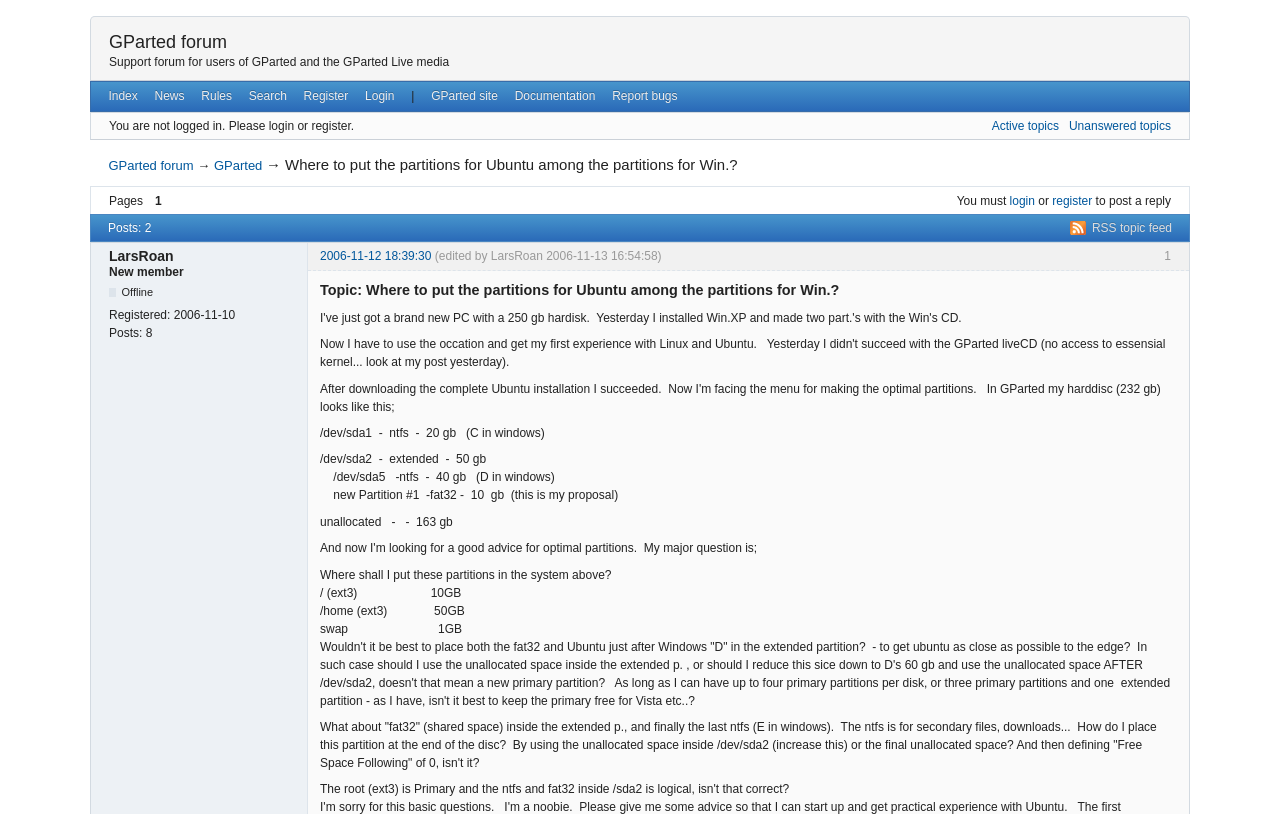Please identify the bounding box coordinates of the area that needs to be clicked to fulfill the following instruction: "Click on the 'GParted site' link."

[0.33, 0.101, 0.395, 0.136]